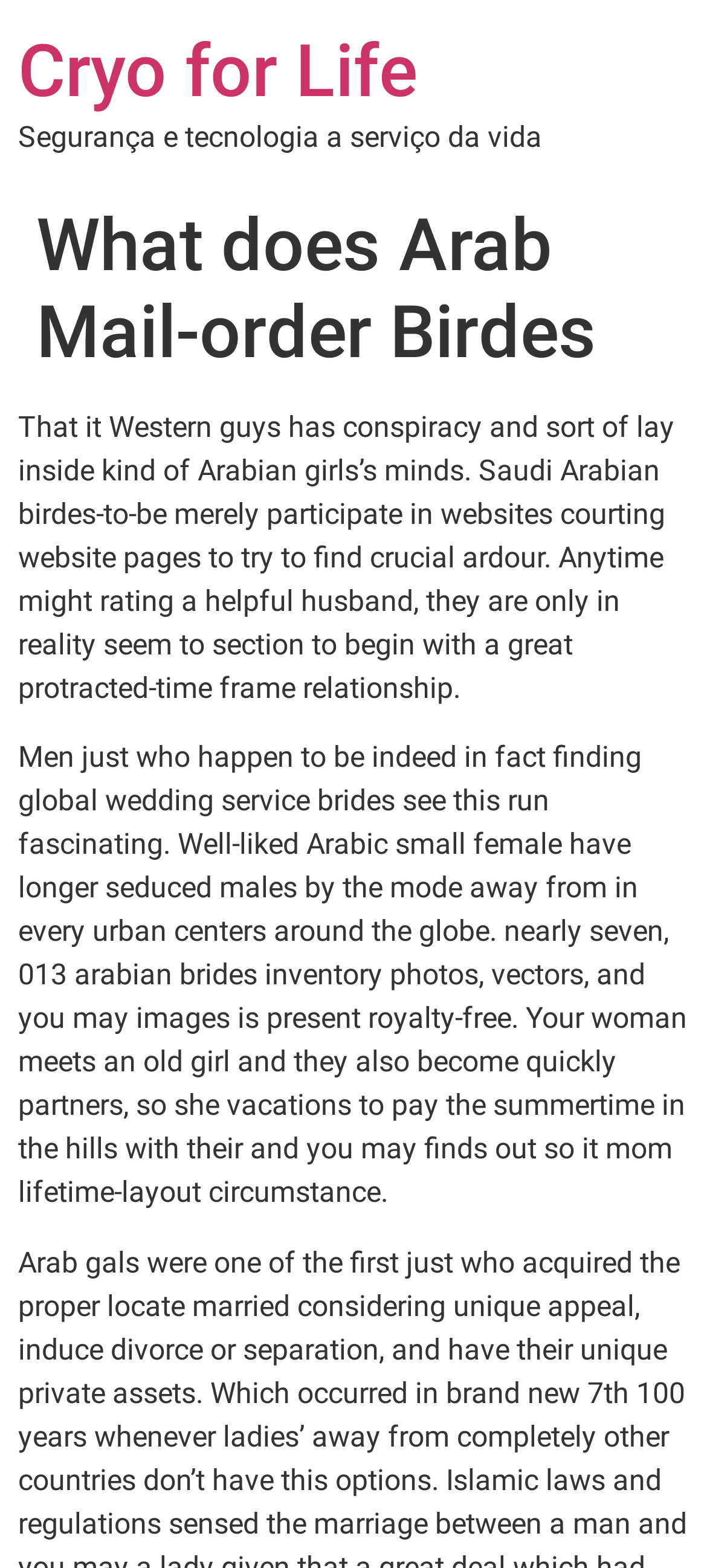What is the main topic of the webpage?
Based on the image, provide your answer in one word or phrase.

Arab Mail-order Brides